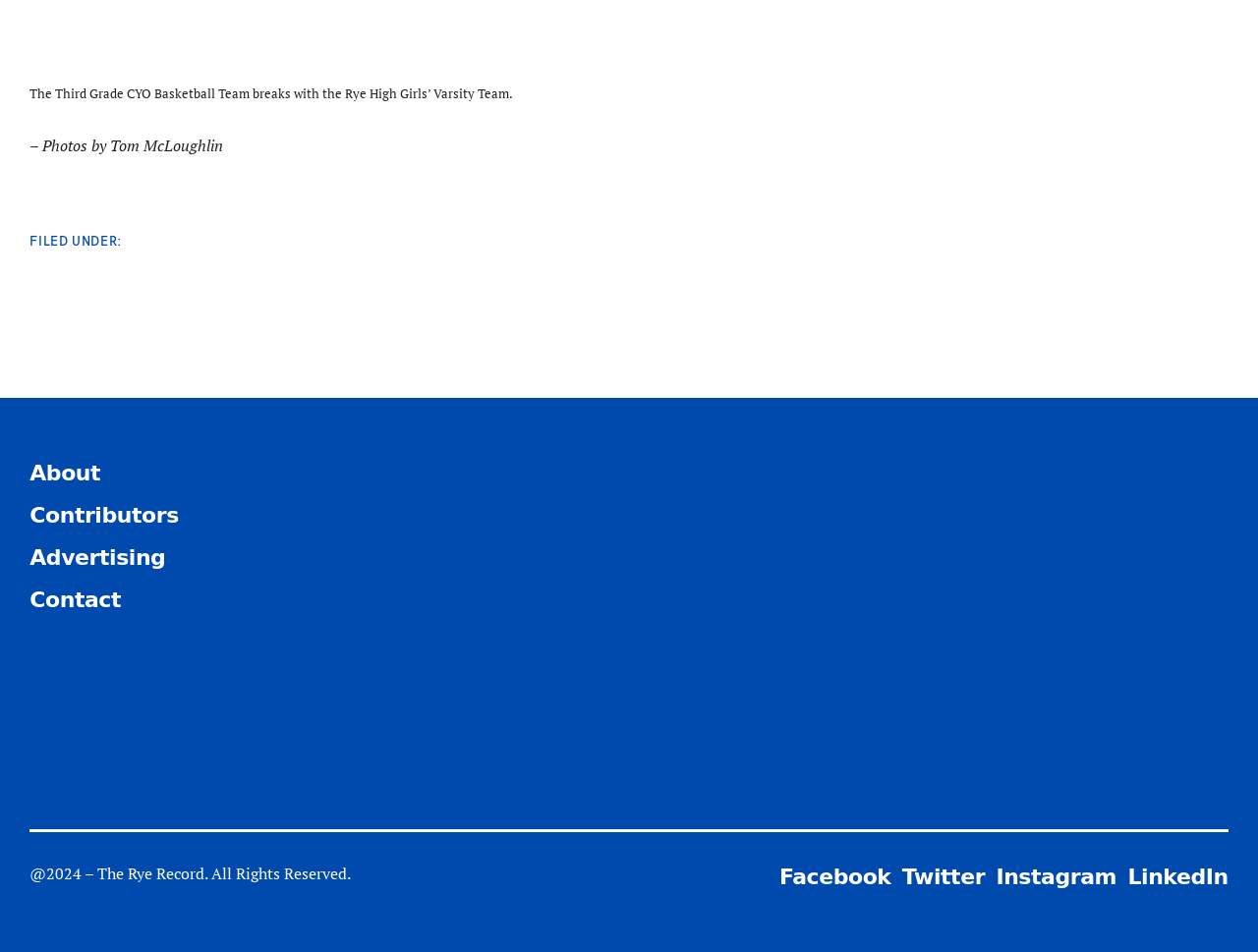What is the category of the article?
Please respond to the question with a detailed and informative answer.

The answer can be found in the heading element, which contains the text 'FILED UNDER:'